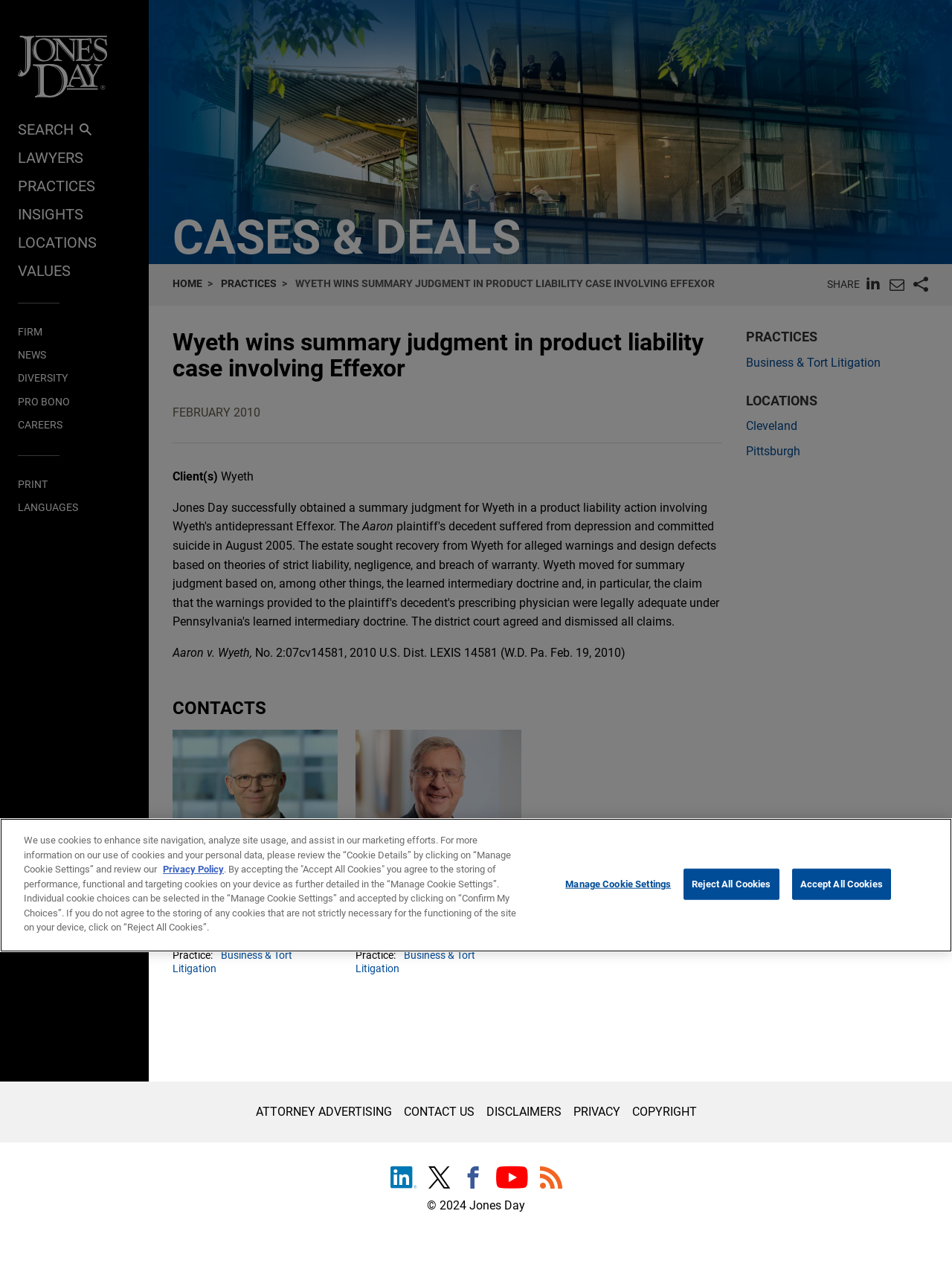Provide the bounding box coordinates for the specified HTML element described in this description: "+ 1.212.326.7838". The coordinates should be four float numbers ranging from 0 to 1, in the format [left, top, right, bottom].

[0.244, 0.725, 0.33, 0.734]